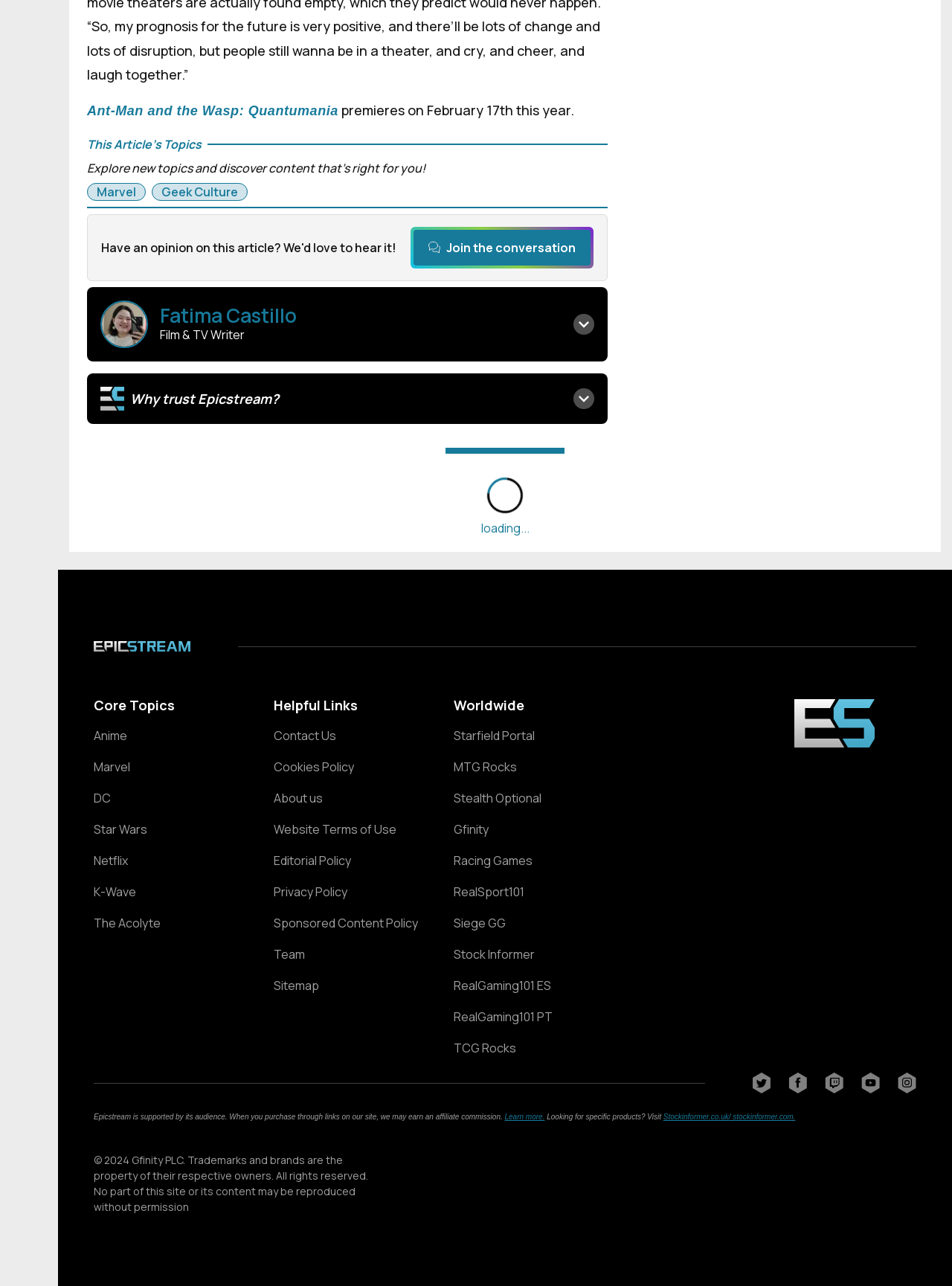Answer the question using only a single word or phrase: 
What is the profession of Fatima Castillo?

Film & TV Writer